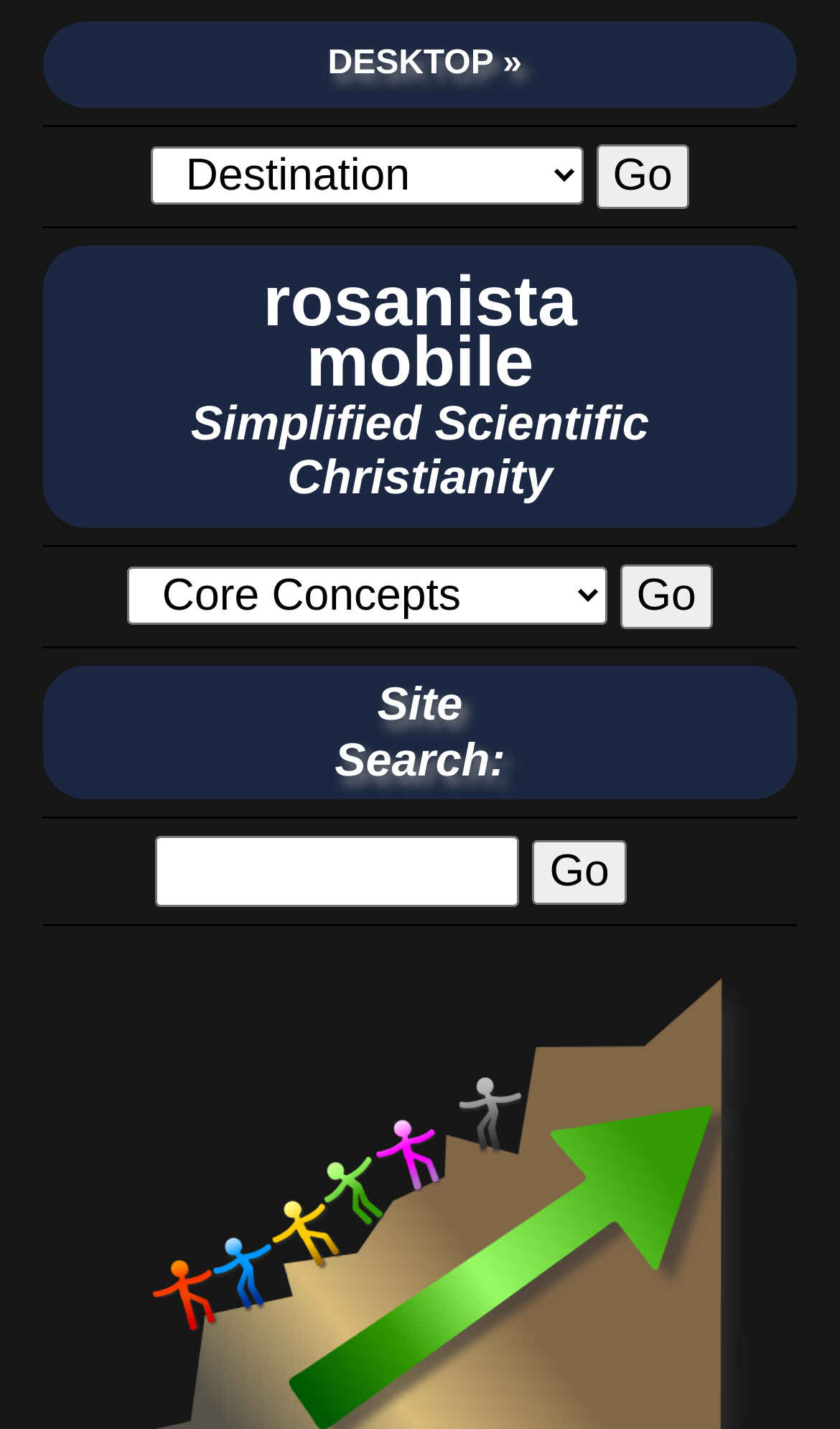Craft a detailed narrative of the webpage's structure and content.

The webpage is titled "Rosanista Mobile | Contemporary Mystic Christianity | Core Concepts Independent Study Module No. 11" and appears to be a mobile version of a website focused on Christian studies. 

At the top, there is a link to switch to the desktop version, labeled "DESKTOP ». Below this, there is a horizontal separator line. 

A combobox and a "Go" button are positioned side by side, followed by another horizontal separator line. 

Next, there is a link to "rosanista mobile Simplified Scientific Christianity" with the text "Christianity" highlighted within it. 

Below this link, there are three more horizontal separator lines, each followed by a similar pattern of a combobox and a "Go" button, and then a static text element. The static text elements are labeled "Site" and "Search:", respectively. 

The final section of the page contains a textbox and a "Go" button, allowing users to input search queries.